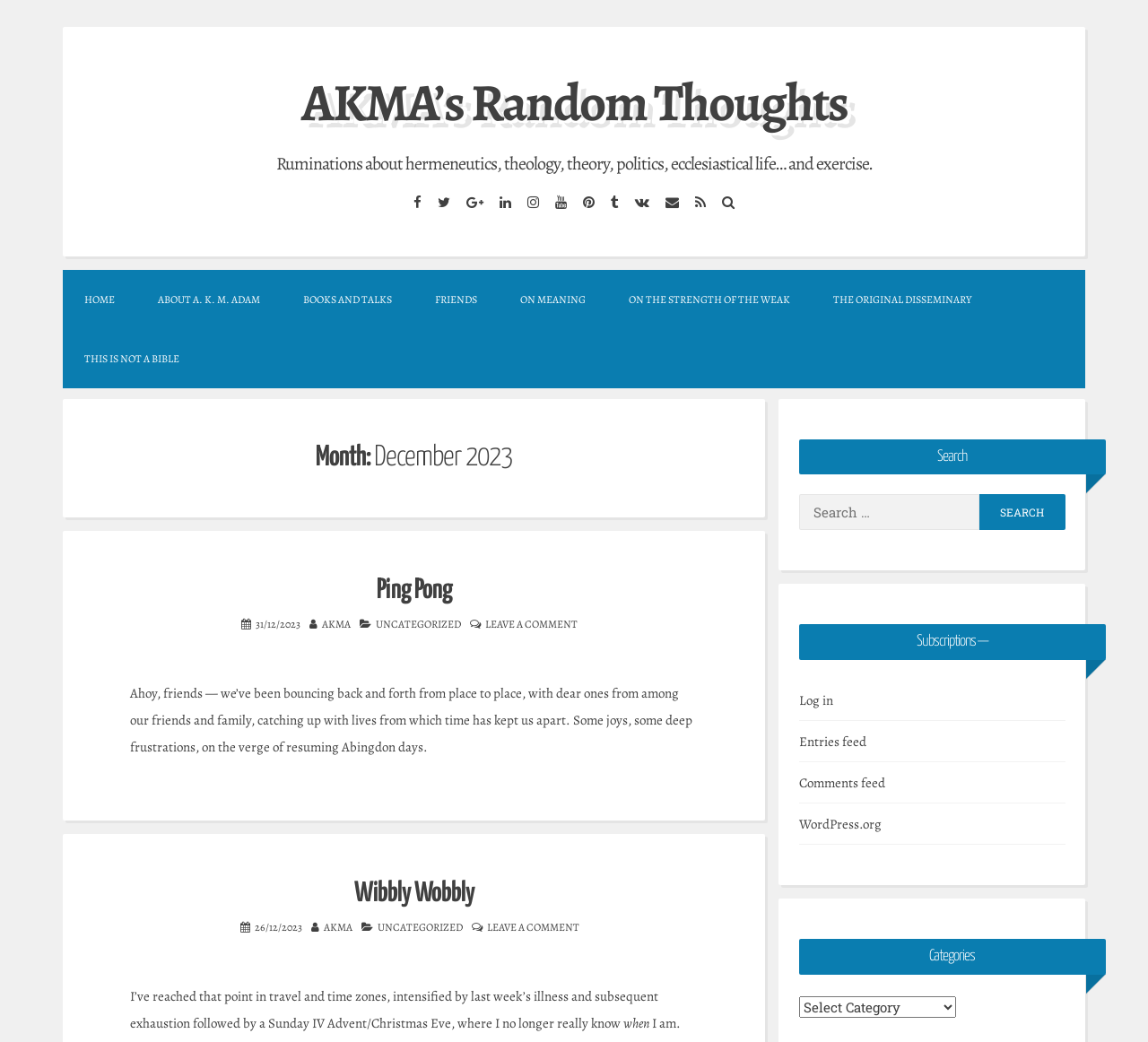What is the purpose of the search box?
Please provide a comprehensive answer based on the contents of the image.

I looked at the search box and its label, which says 'Search for:', and determined that its purpose is to allow users to search the blog for specific content.